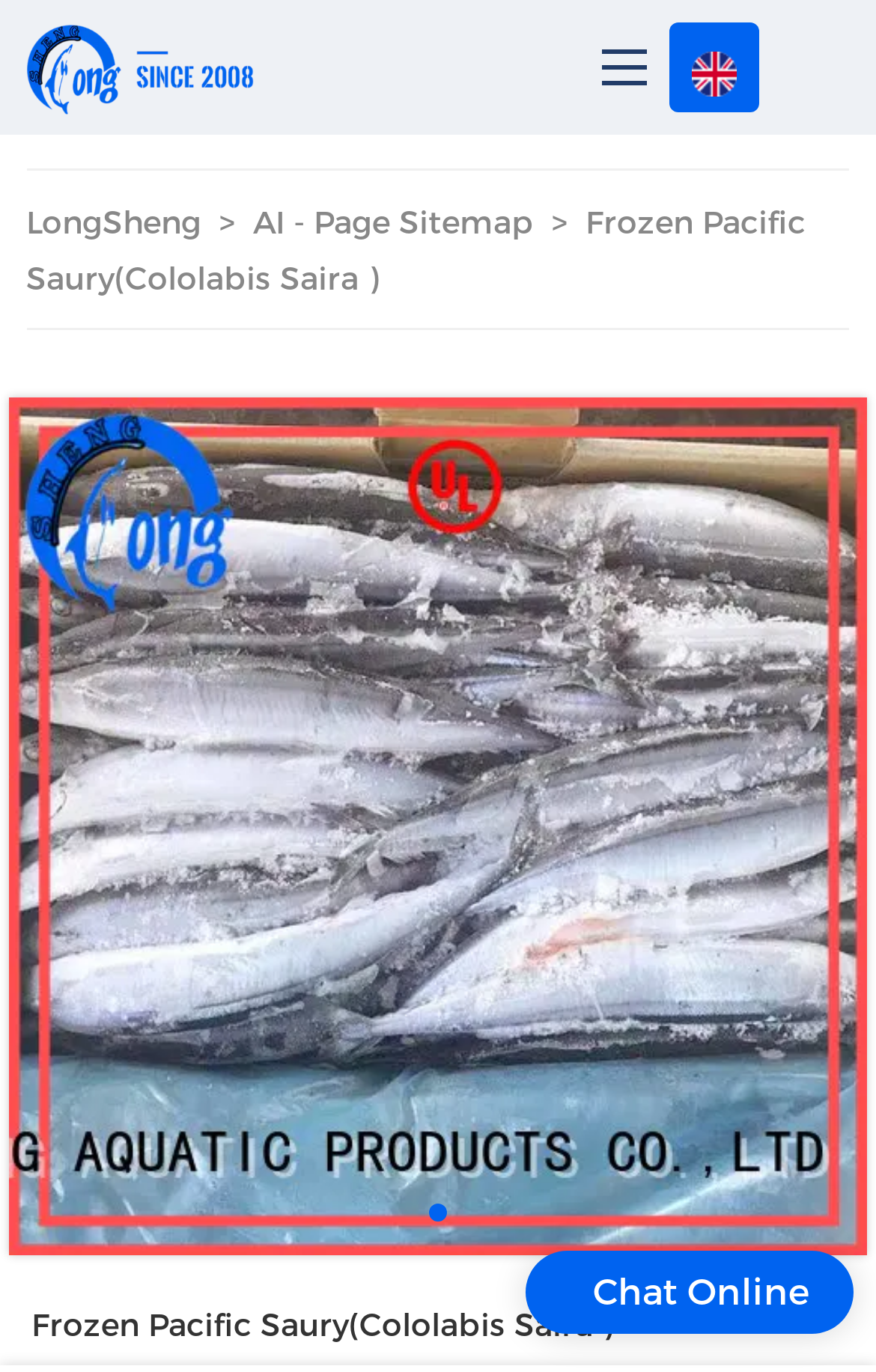How many images are on the webpage?
Give a detailed response to the question by analyzing the screenshot.

There are two image elements on the webpage, one with the description 'Frozen Pacific Saury(Cololabis Saira )' and another with the same description but with different bounding box coordinates.